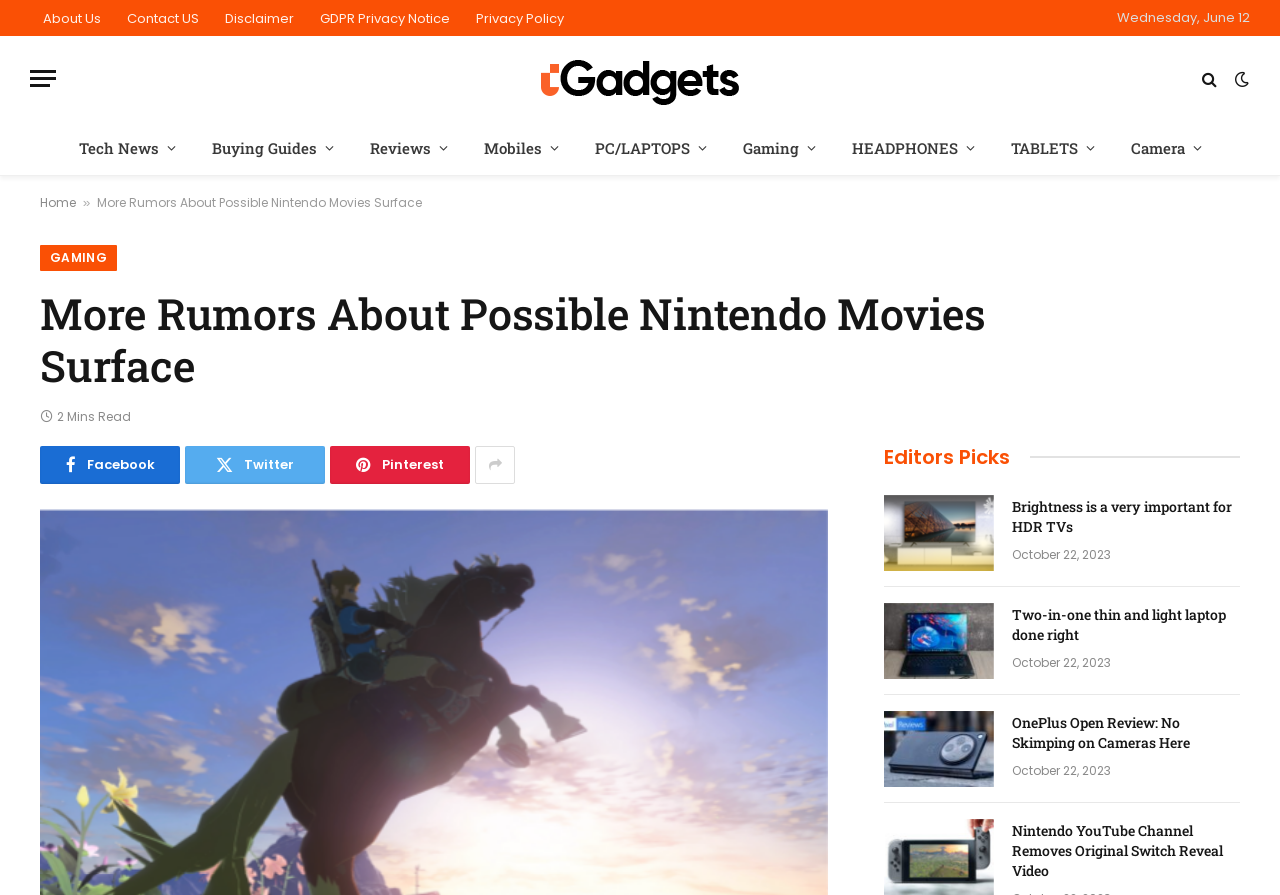Determine the bounding box coordinates for the area that needs to be clicked to fulfill this task: "Share on Facebook". The coordinates must be given as four float numbers between 0 and 1, i.e., [left, top, right, bottom].

[0.031, 0.498, 0.141, 0.54]